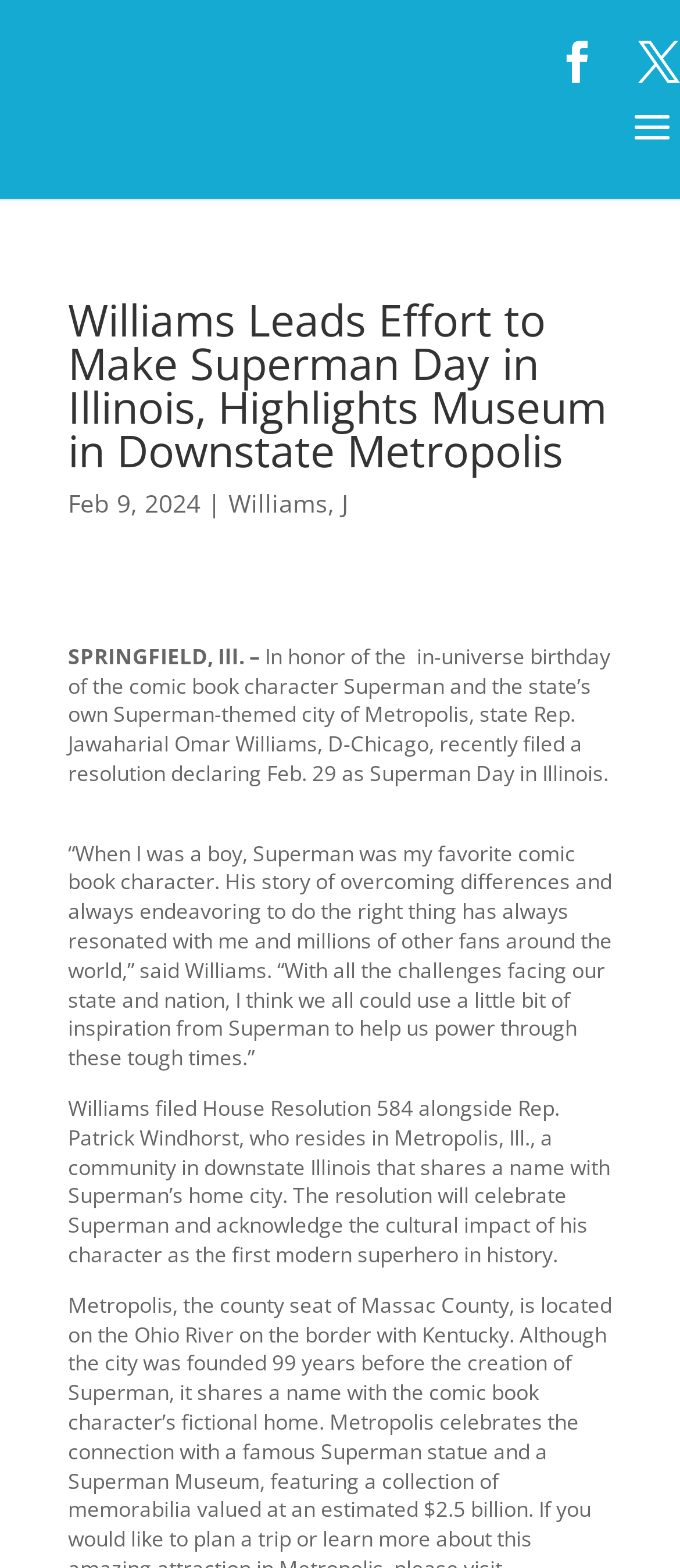What is the date mentioned in the article?
Please give a detailed and thorough answer to the question, covering all relevant points.

I found the date 'Feb 9, 2024' in the article, which is mentioned in the second line of the text, separated by a '|' symbol from the author's name 'Williams, J'.